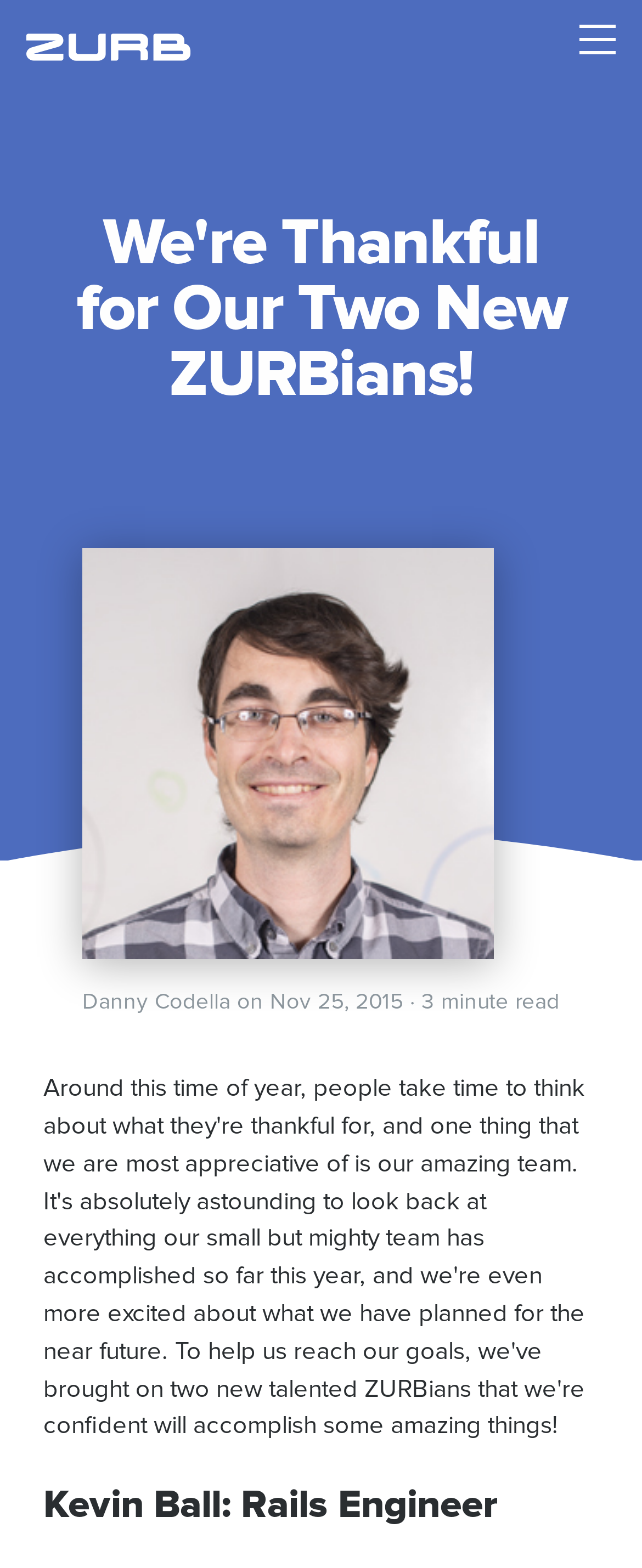What is the profession of Kevin Ball?
Refer to the image and provide a one-word or short phrase answer.

Rails Engineer